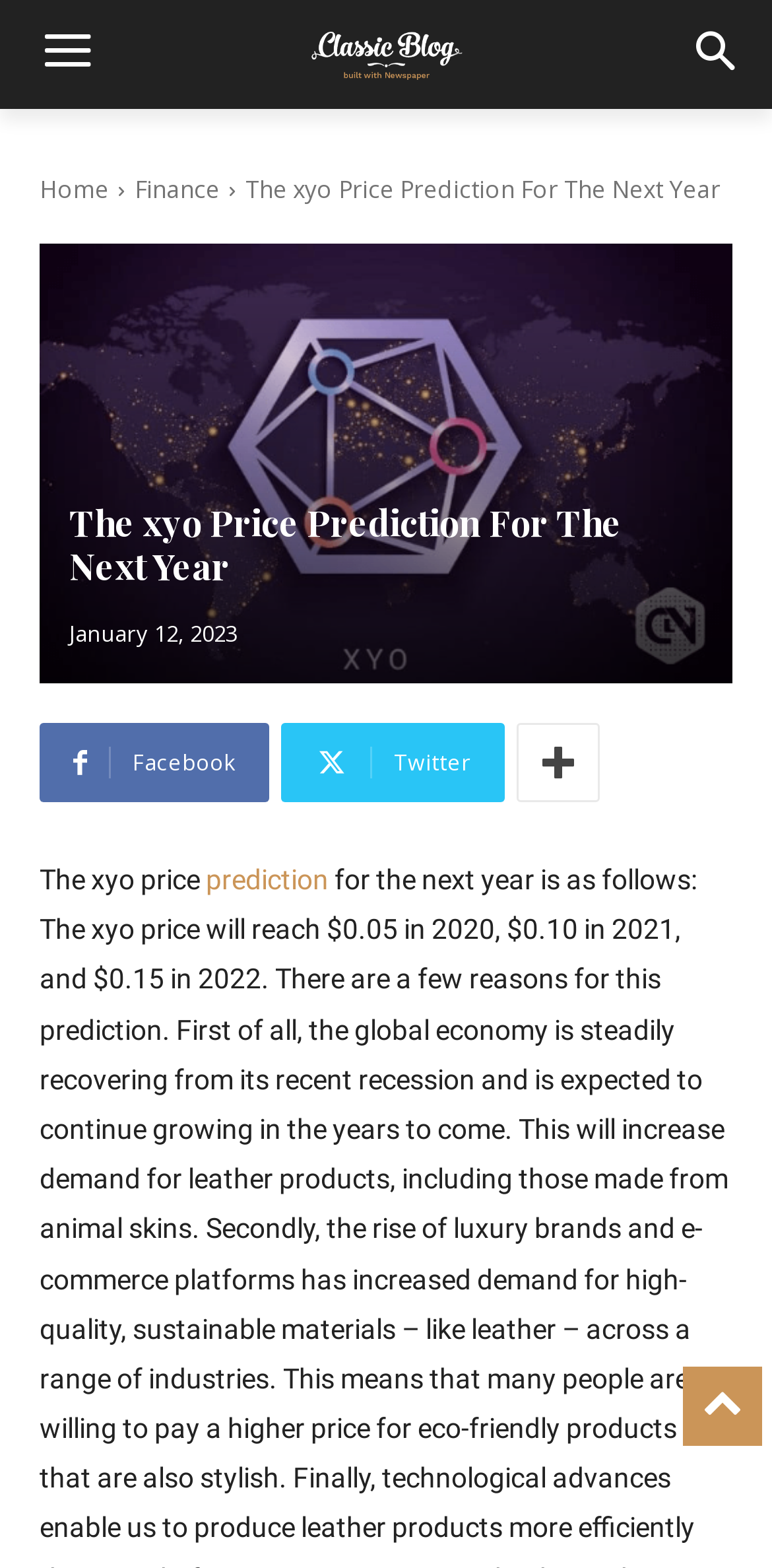How many social media links are there?
With the help of the image, please provide a detailed response to the question.

I counted the number of link elements with social media icons, which are Facebook, Twitter, and another unknown icon.